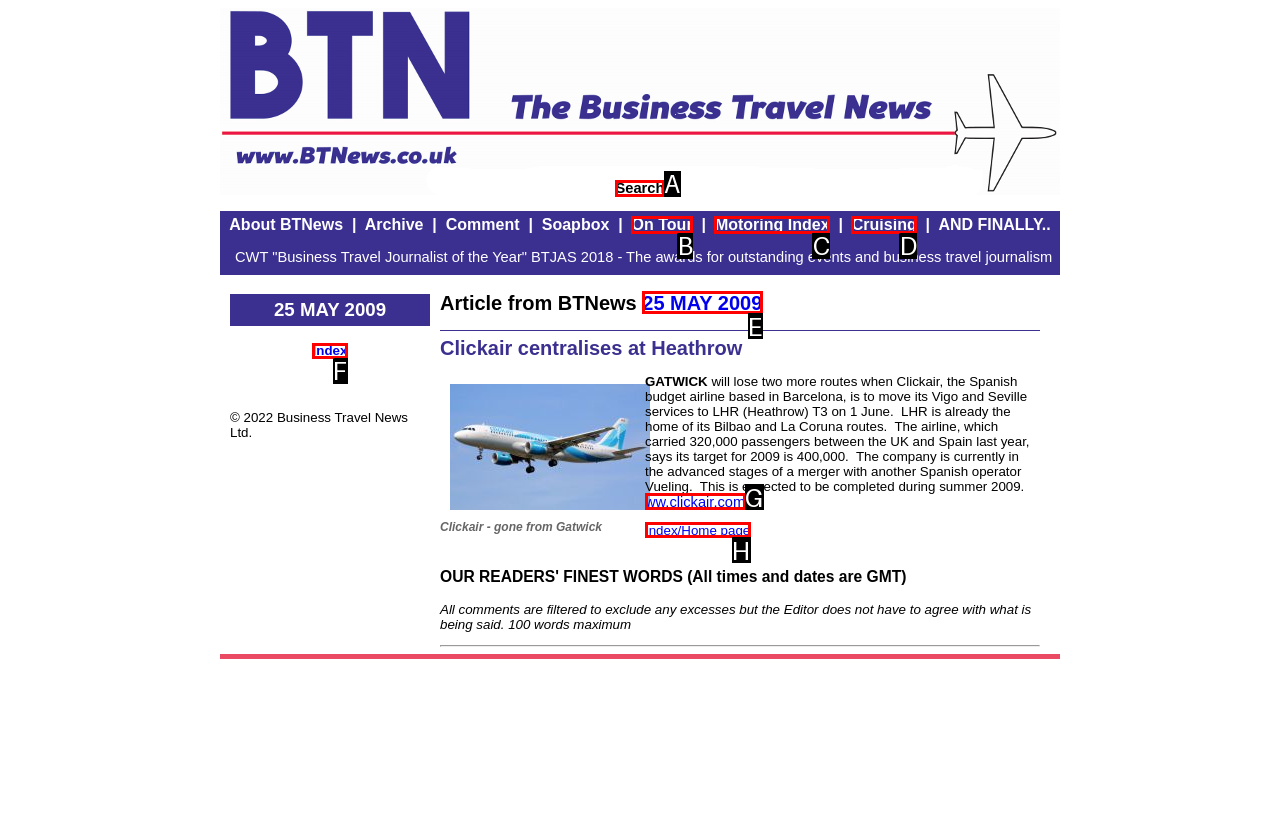Pinpoint the HTML element that fits the description: Index/Home page
Answer by providing the letter of the correct option.

H